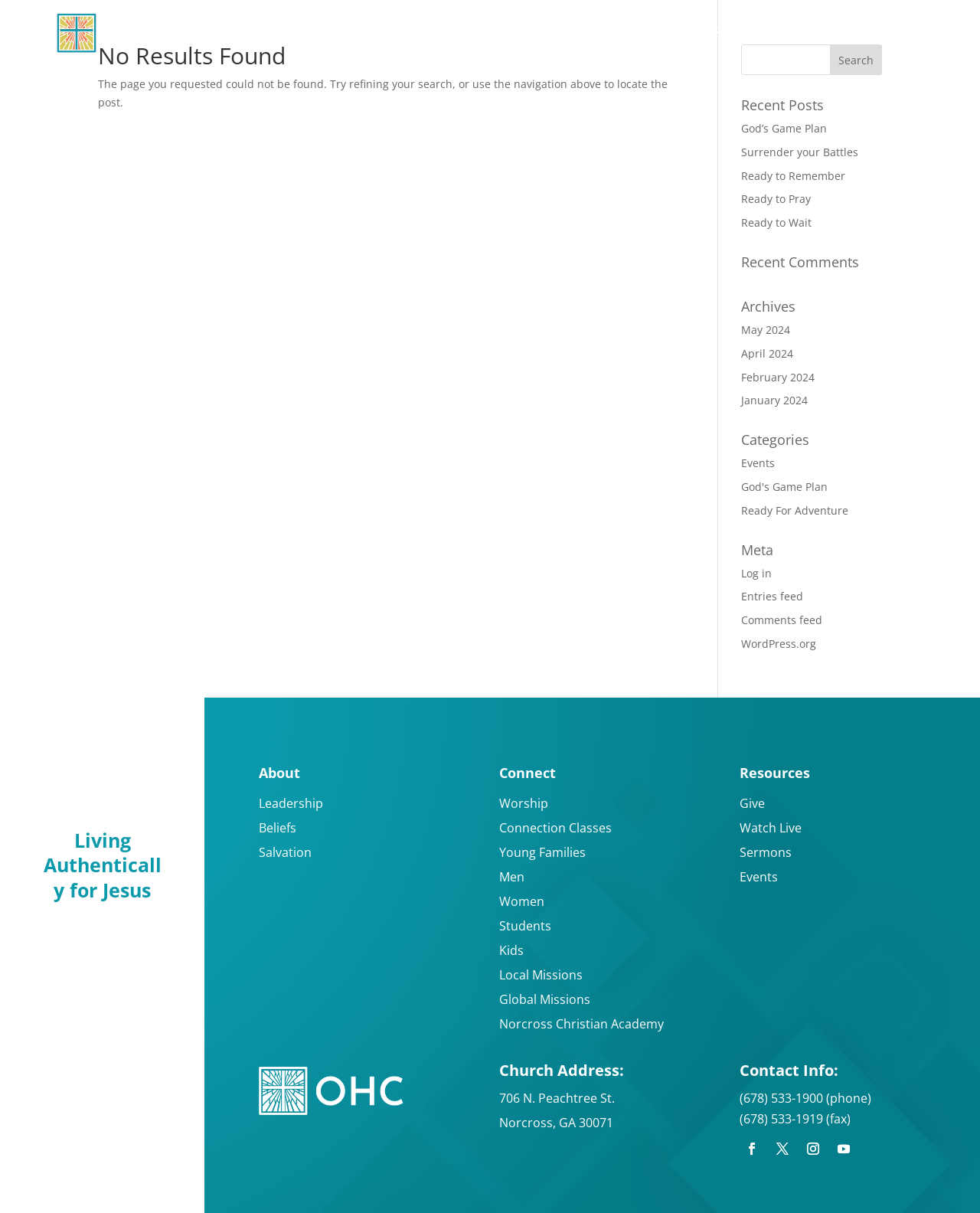Could you specify the bounding box coordinates for the clickable section to complete the following instruction: "Search the Lab"?

None